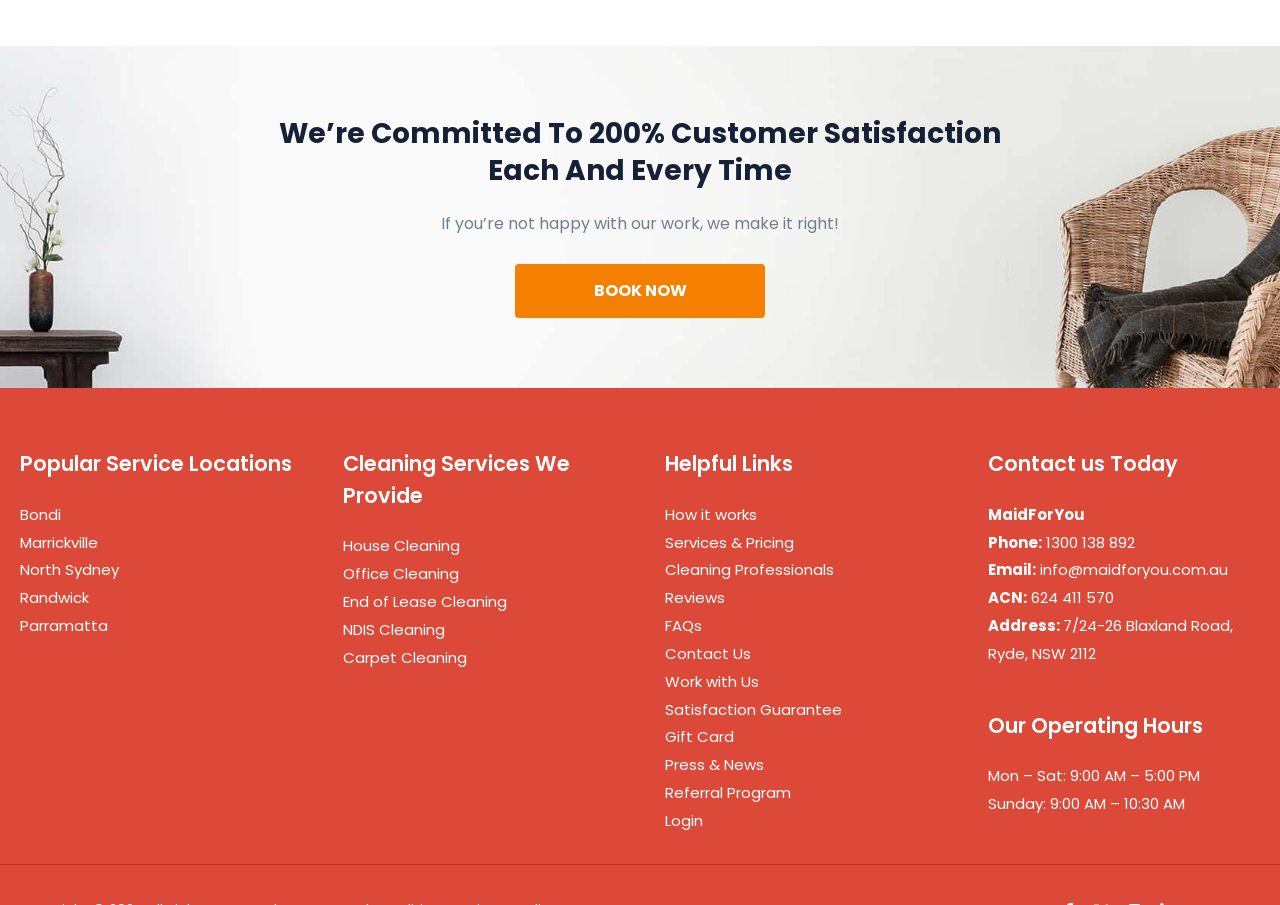Determine the coordinates of the bounding box that should be clicked to complete the instruction: "Contact us via phone". The coordinates should be represented by four float numbers between 0 and 1: [left, top, right, bottom].

[0.817, 0.587, 0.886, 0.611]